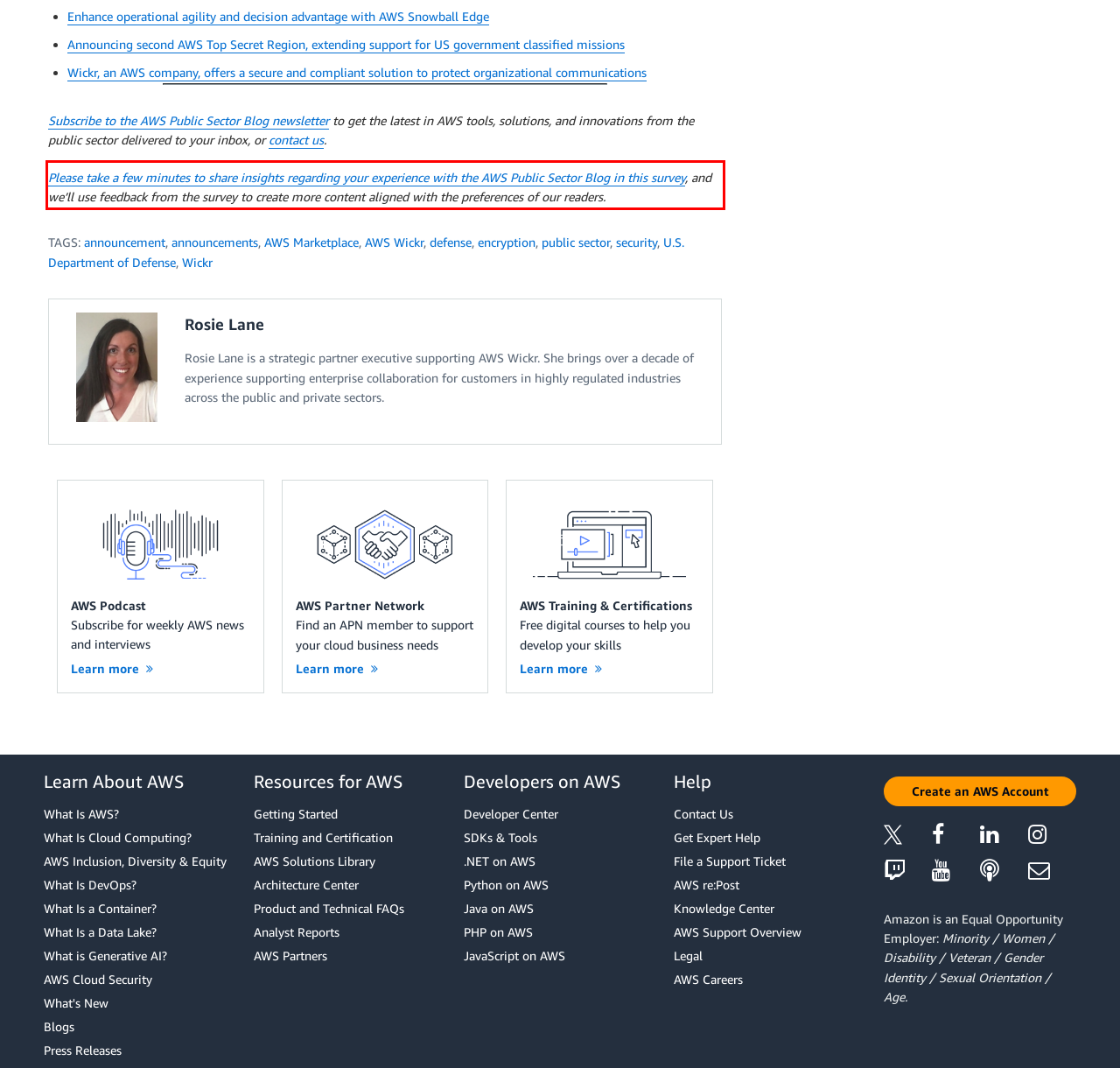Please look at the webpage screenshot and extract the text enclosed by the red bounding box.

Please take a few minutes to share insights regarding your experience with the AWS Public Sector Blog in this survey, and we’ll use feedback from the survey to create more content aligned with the preferences of our readers.